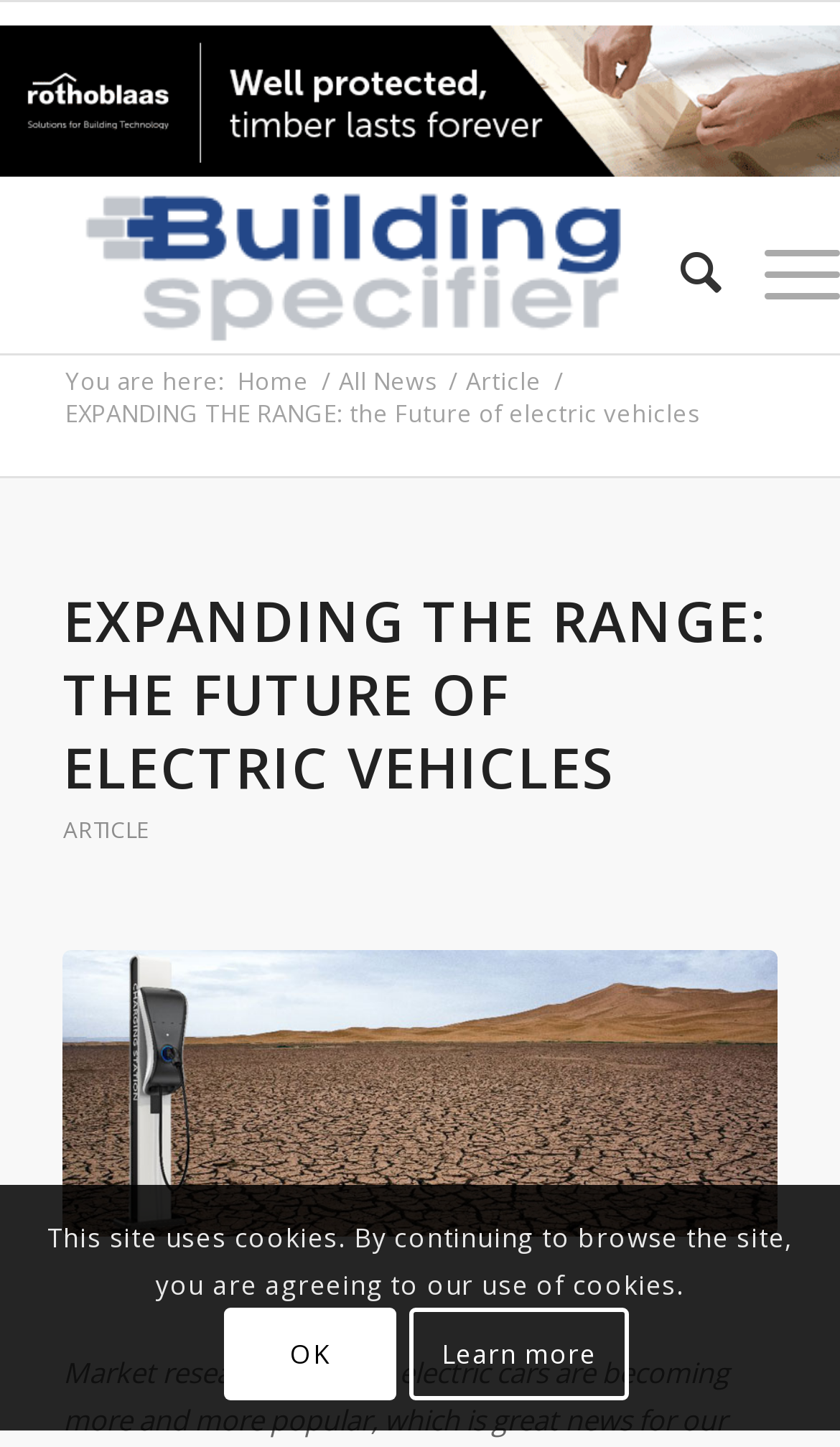Create an in-depth description of the webpage, covering main sections.

The webpage is about the future of electric vehicles, with a focus on expanding their range. At the top, there is a logo image and a link to the website's homepage. Below the logo, there is a navigation menu with links to "Search", "Menu", and other sections of the website.

On the left side of the page, there is a breadcrumb trail indicating the current location, with links to "Home", "All News", and "Article". Next to the breadcrumb trail, there is a heading that reads "EXPANDING THE RANGE: THE FUTURE OF ELECTRIC VEHICLES" in large font.

Below the heading, there is a section with a link to the article "EXPANDING THE RANGE: THE FUTURE OF ELECTRIC VEHICLES" and another link to "ARTICLE". Further down, there is a link to "BSC-ARTICLE-03.08.22" and a small text element with a non-breaking space character.

At the bottom of the page, there is a notice about the website's use of cookies, with links to "OK" and "Learn more" options.